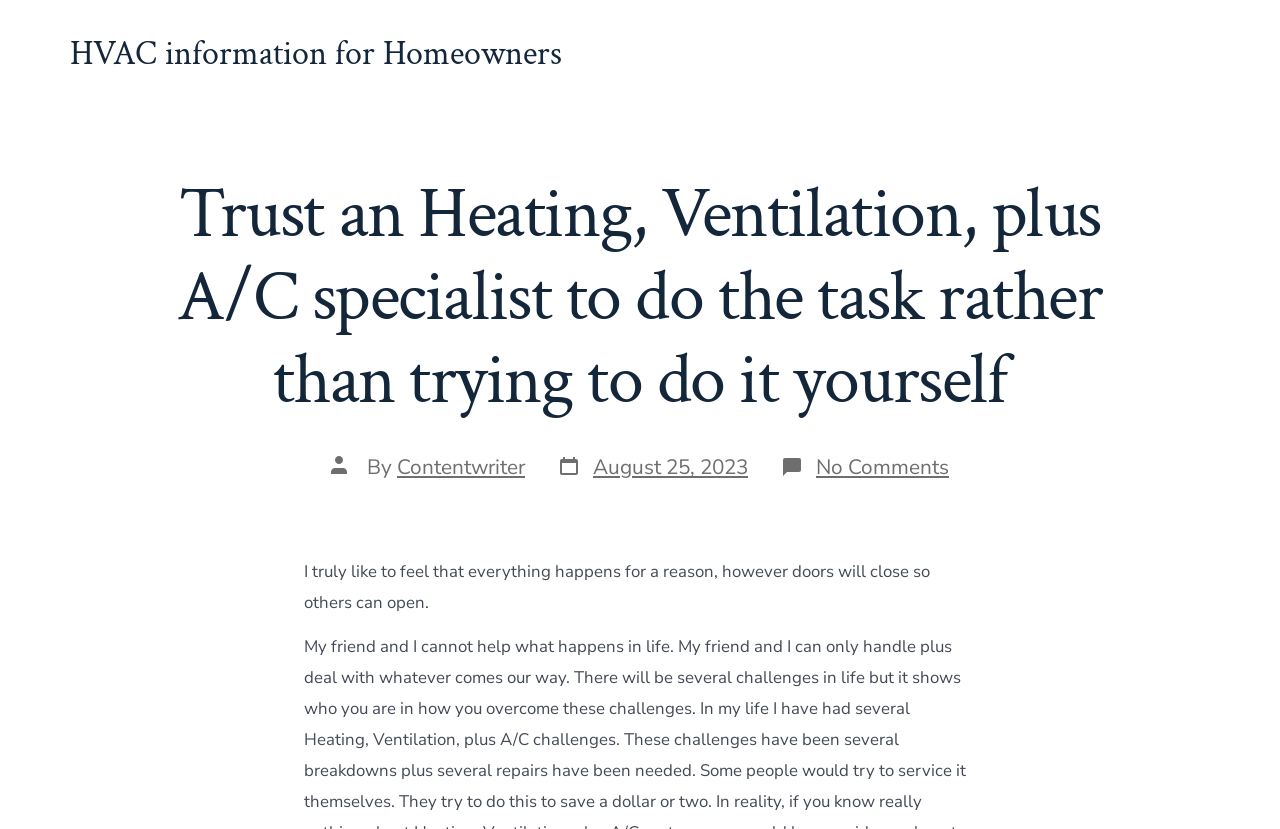Utilize the details in the image to give a detailed response to the question: What is the topic of the webpage?

The webpage is about HVAC information for homeowners, as indicated by the link 'HVAC information for Homeowners' at the top of the page.